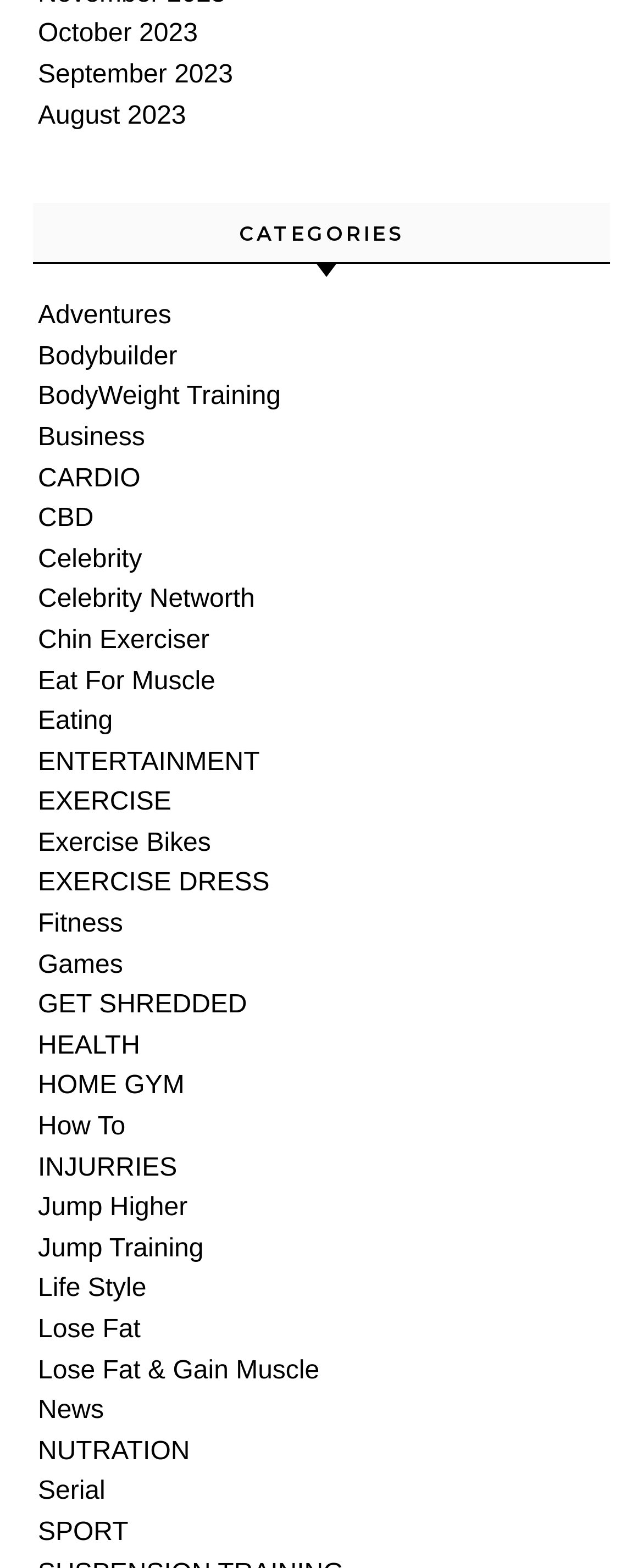How many months are listed at the top of the webpage?
Using the information from the image, give a concise answer in one word or a short phrase.

3